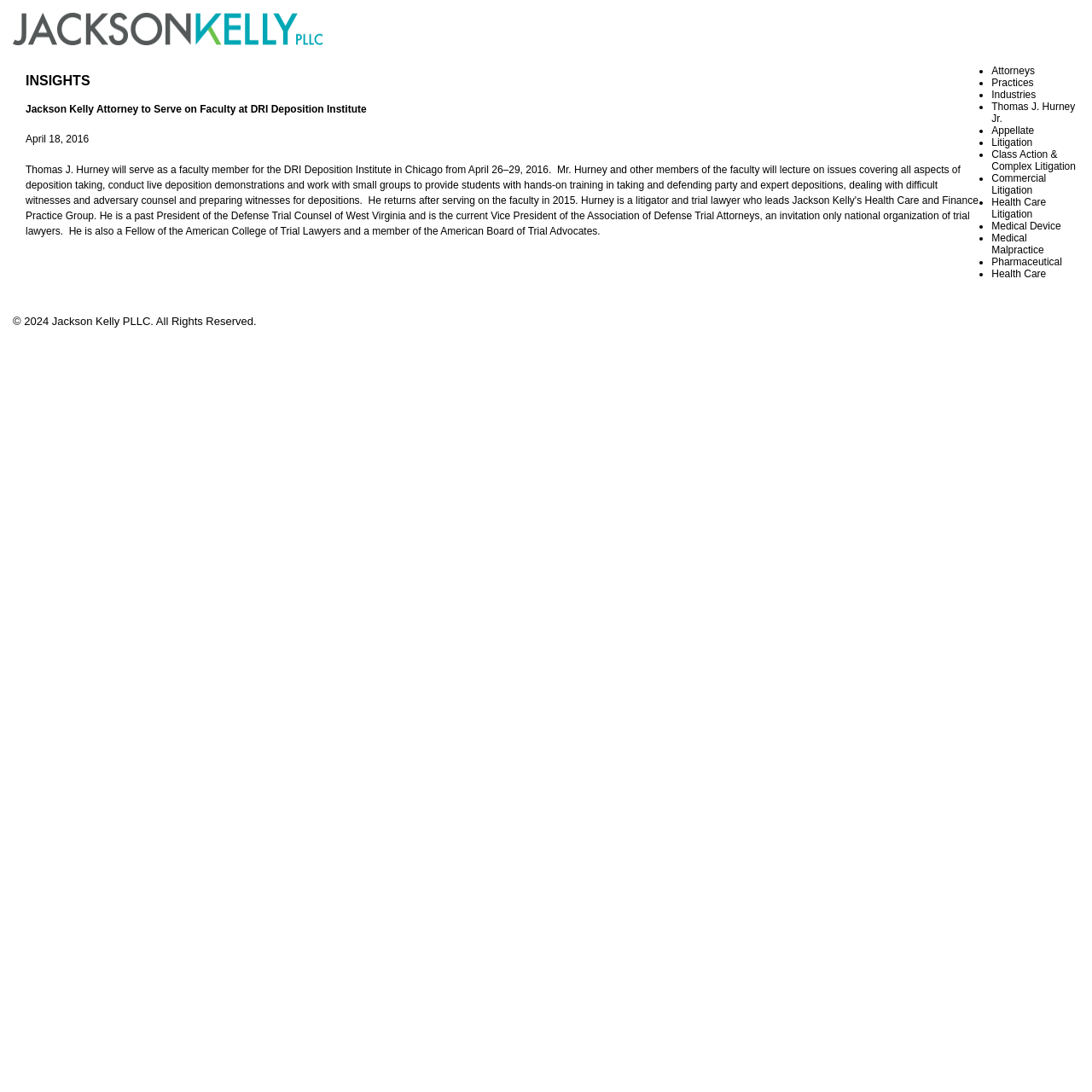Determine the bounding box coordinates of the clickable region to carry out the instruction: "Learn more about 'Thomas J. Hurney Jr.'".

[0.908, 0.092, 0.985, 0.114]